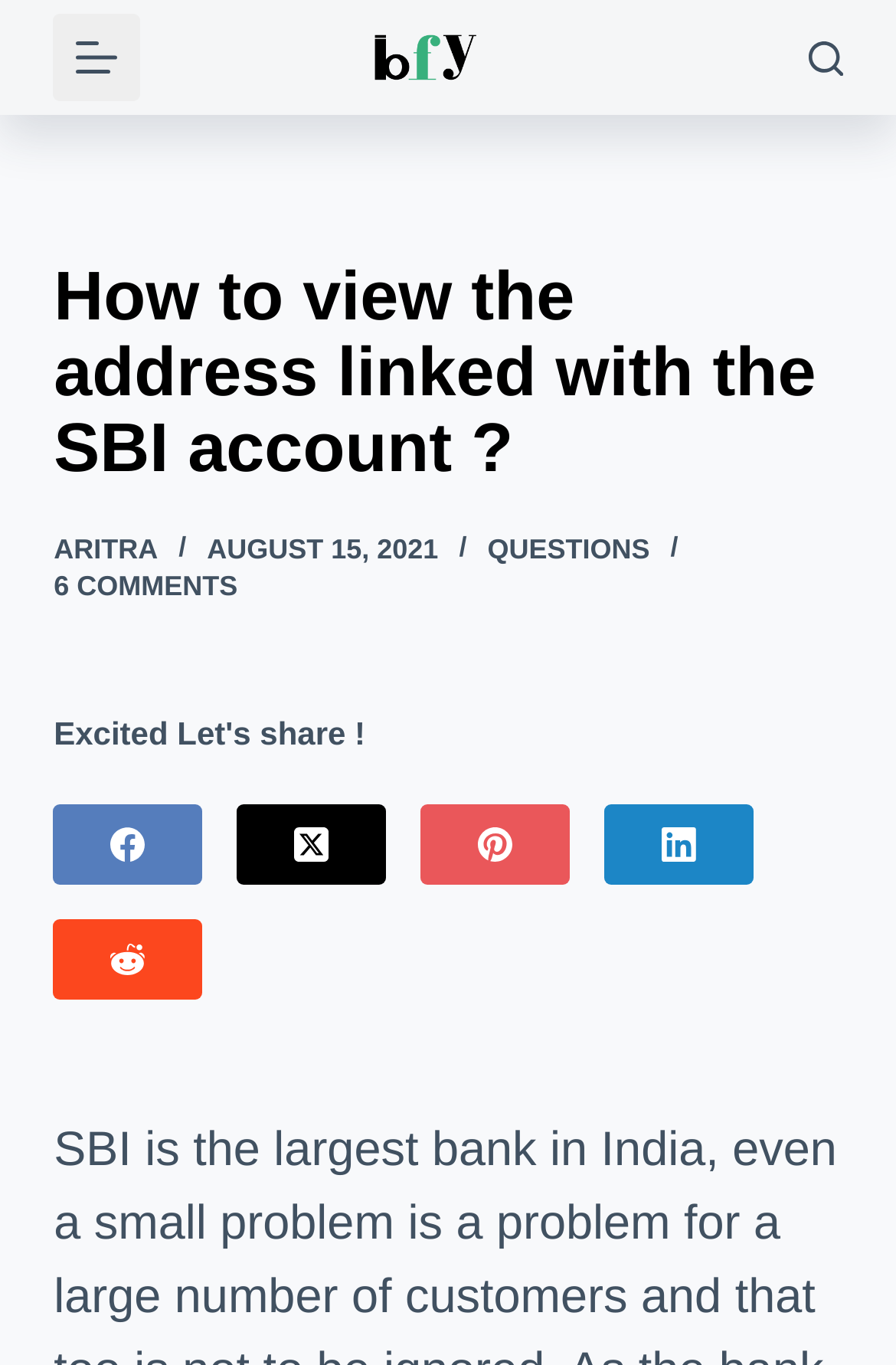Give a detailed account of the webpage's layout and content.

The webpage is about viewing the address linked with an SBI account, with a focus on three methods to do so. At the top left corner, there is a "Skip to content" link, followed by a "Menu" button. On the top right corner, there is a "BanksForYou" link with an accompanying image, and a "Search" button. 

Below the top section, there is a header with a heading that asks "How to view the address linked with the SBI account?" The heading is accompanied by the author's name "ARITRA" and the date "AUGUST 15, 2021". There are also links to "QUESTIONS" and "6 COMMENTS" in this section.

Further down, there are social media links to Facebook, Twitter, Pinterest, LinkedIn, and Reddit, arranged horizontally across the page.